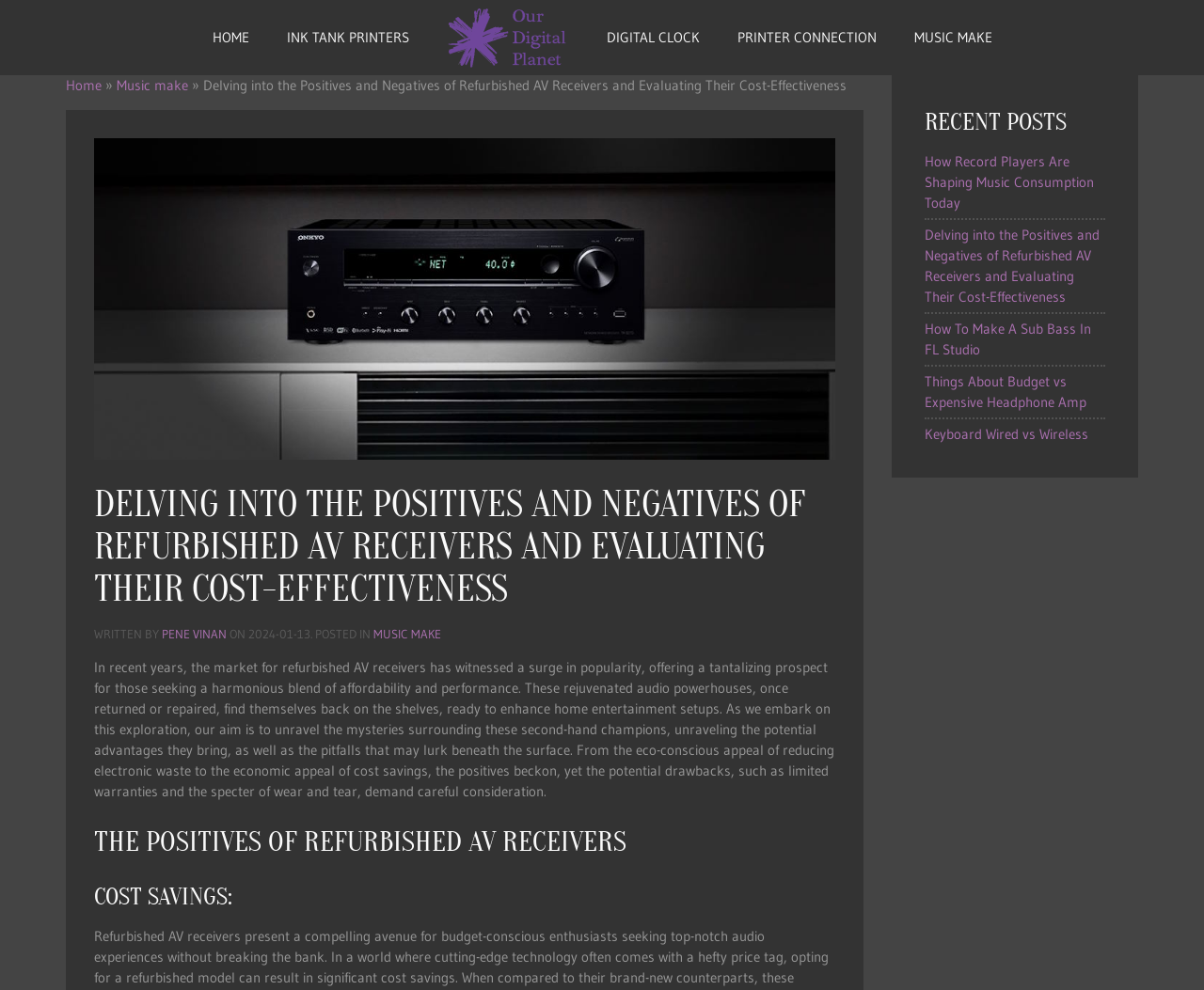Identify the text that serves as the heading for the webpage and generate it.

DELVING INTO THE POSITIVES AND NEGATIVES OF REFURBISHED AV RECEIVERS AND EVALUATING THEIR COST-EFFECTIVENESS